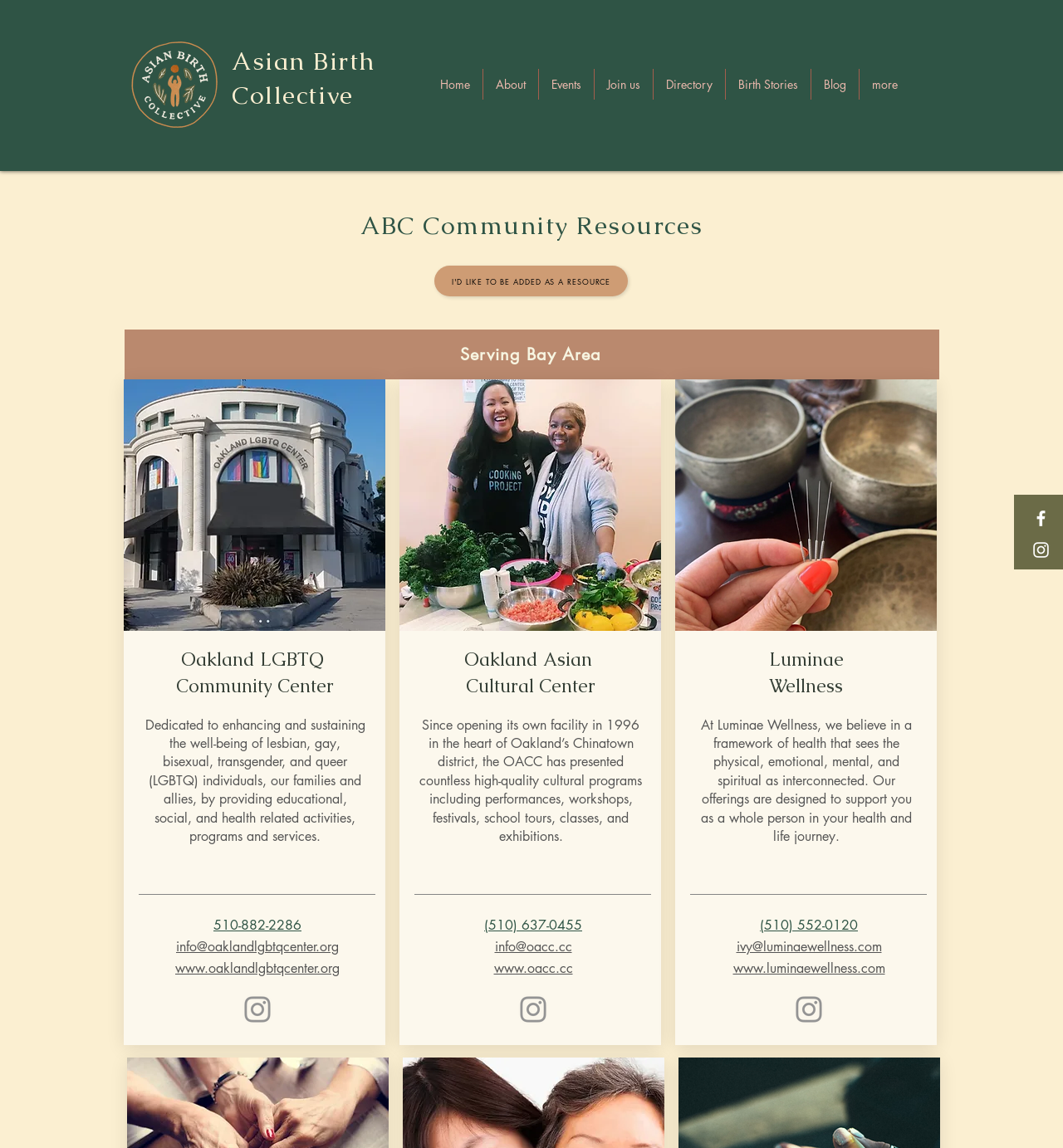From the details in the image, provide a thorough response to the question: What is the phone number of Luminae Wellness?

I found the phone number of Luminae Wellness by looking at the contact information section of their listing on the webpage, which is (510) 552-0120.